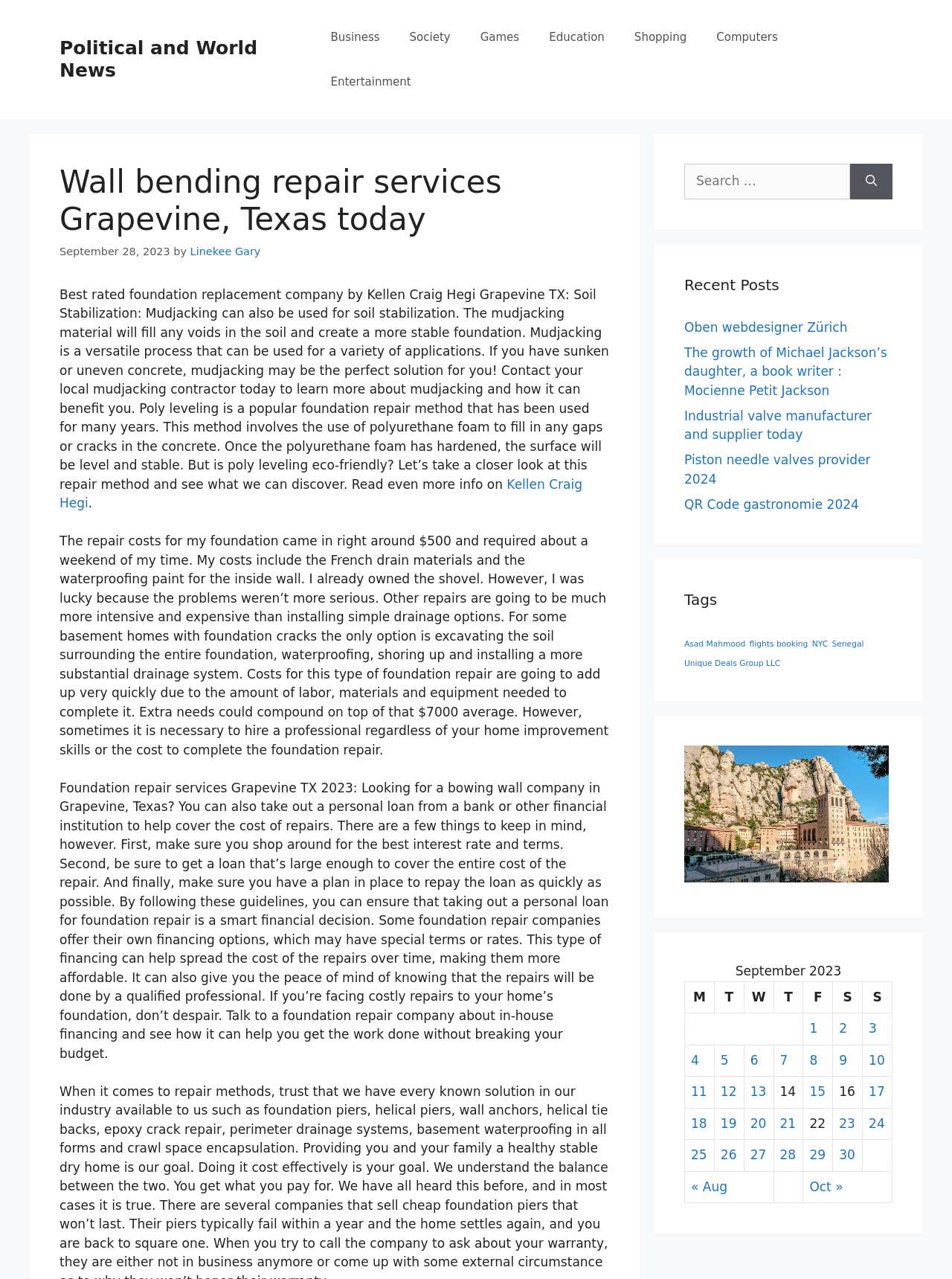Determine the bounding box coordinates for the region that must be clicked to execute the following instruction: "View posts published on a specific date".

[0.72, 0.768, 0.938, 0.792]